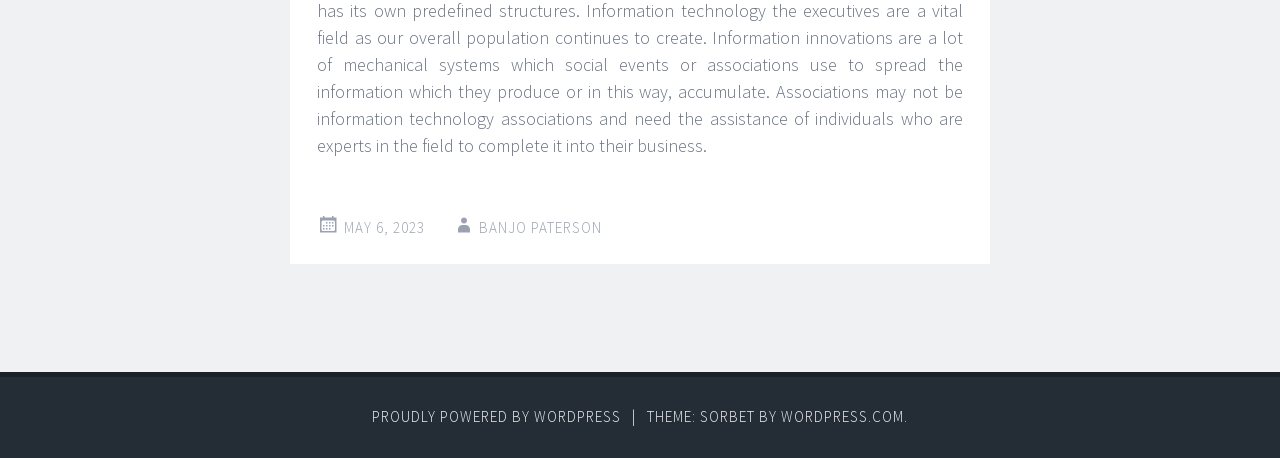Using the information in the image, give a comprehensive answer to the question: 
What is the name of the theme used by this website?

I found the theme name 'SORBET' in the footer section of the webpage, which is located at the bottom of the page and has a bounding box coordinate of [0.505, 0.889, 0.61, 0.93]. It is mentioned as 'THEME: SORBET BY' followed by the link to WordPress.com.